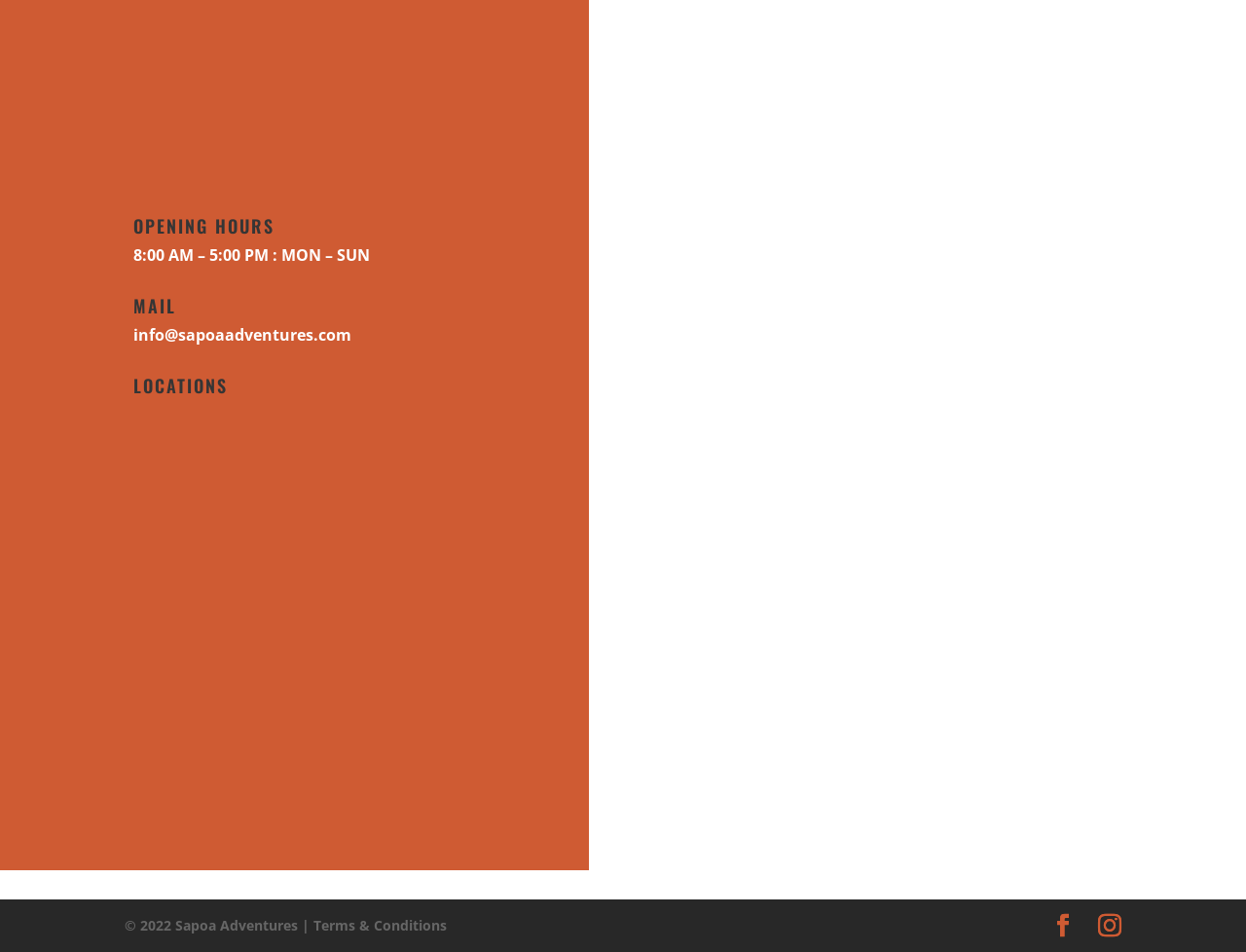Answer in one word or a short phrase: 
How many textboxes are available in the contact form?

7